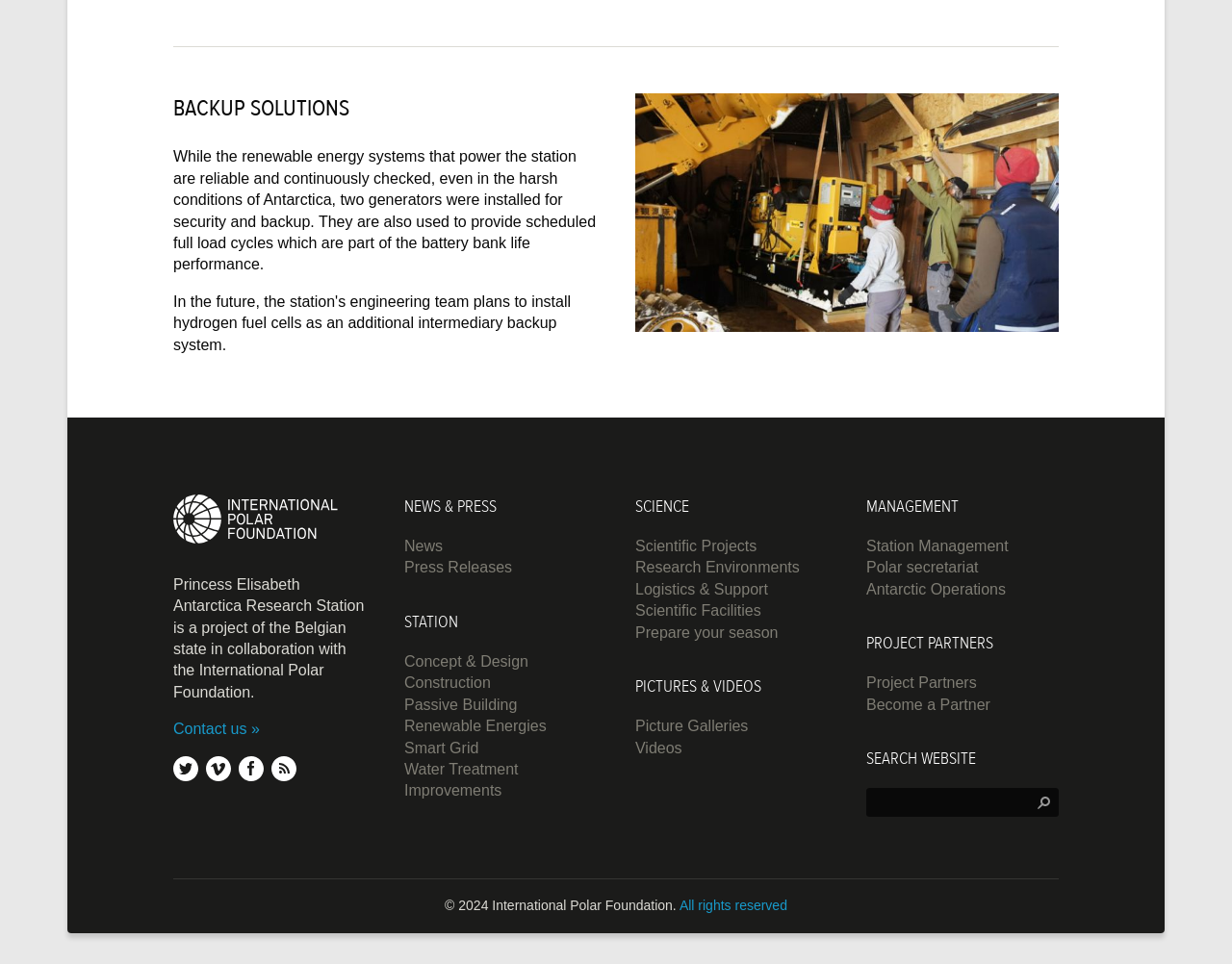Using the element description Become a Partner, predict the bounding box coordinates for the UI element. Provide the coordinates in (top-left x, top-left y, bottom-right x, bottom-right y) format with values ranging from 0 to 1.

[0.703, 0.722, 0.804, 0.739]